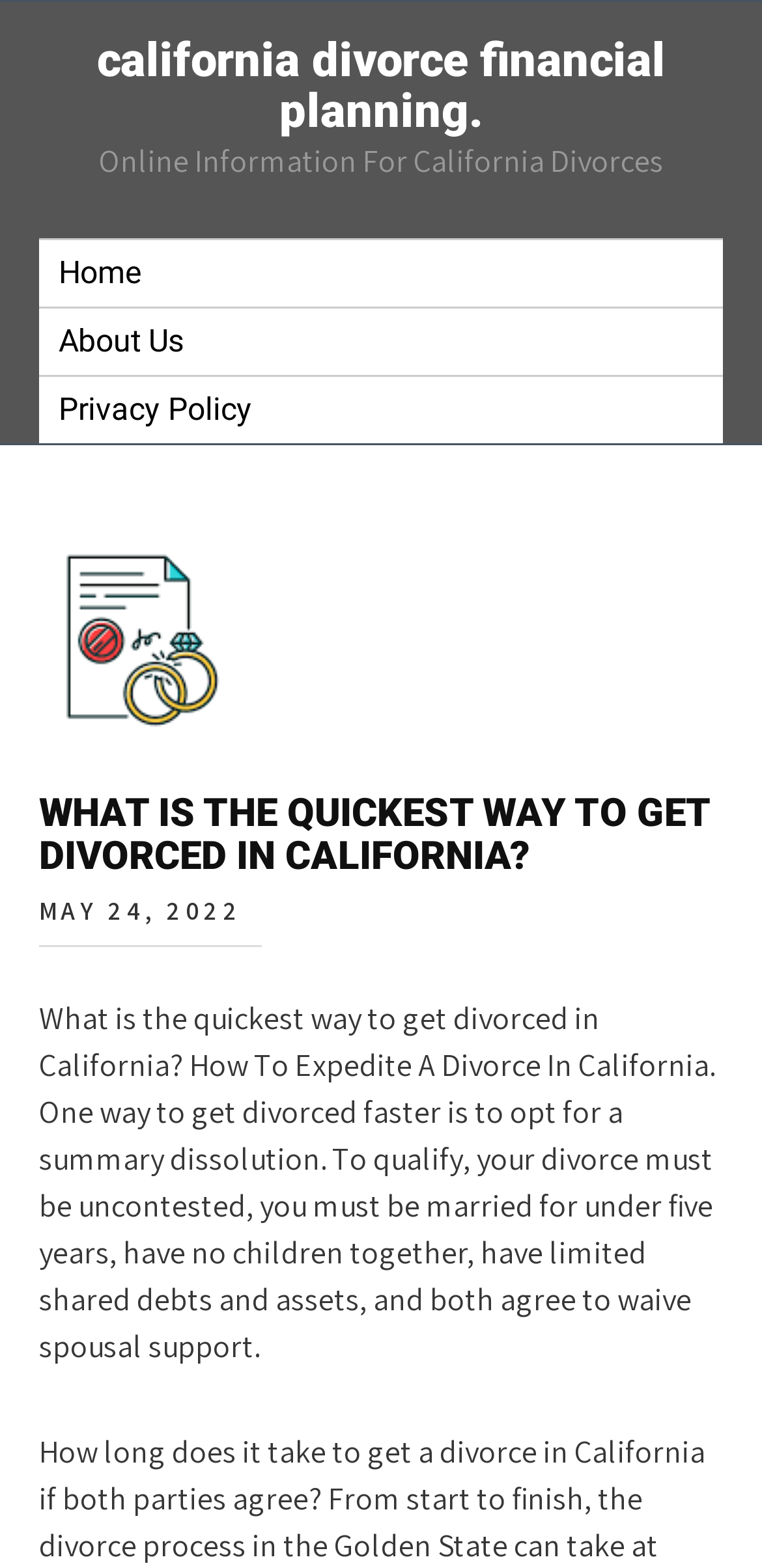What is the quickest way to get divorced in California?
Please use the image to provide a one-word or short phrase answer.

Summary dissolution